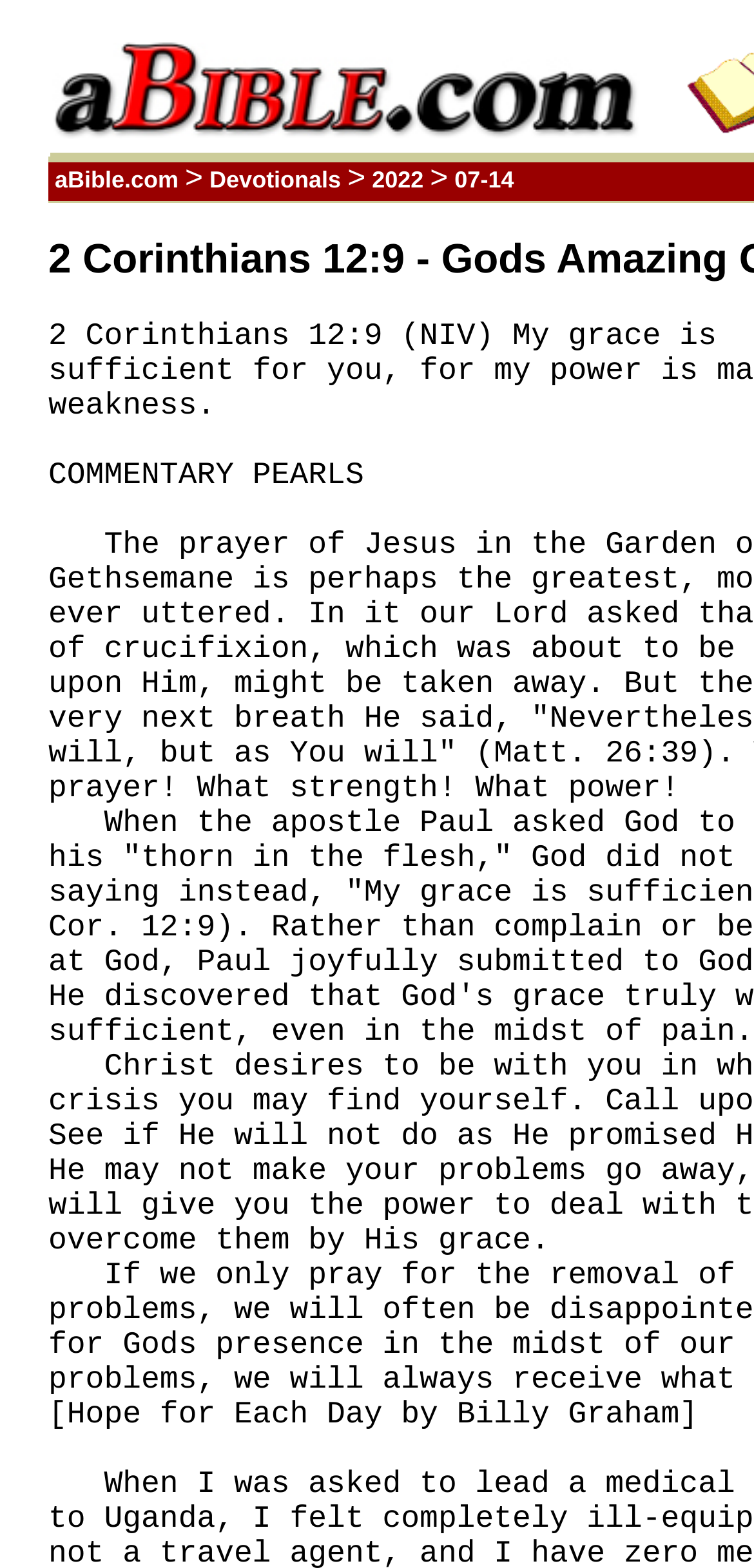Summarize the webpage in an elaborate manner.

The webpage appears to be a Bible study resource, specifically focused on 2 Corinthians 12:9, with an emphasis on God's amazing grace. 

At the top left of the page, there is a logo or icon representing "aBible.com" accompanied by a link to the website. To the right of the logo, there is a series of links, including "aBible.com", "Devotionals", and "2022", which are likely navigation options. 

Following these links, there is a greater-than symbol (>) and a date range "7-14", which may indicate a specific study period or range of verses.